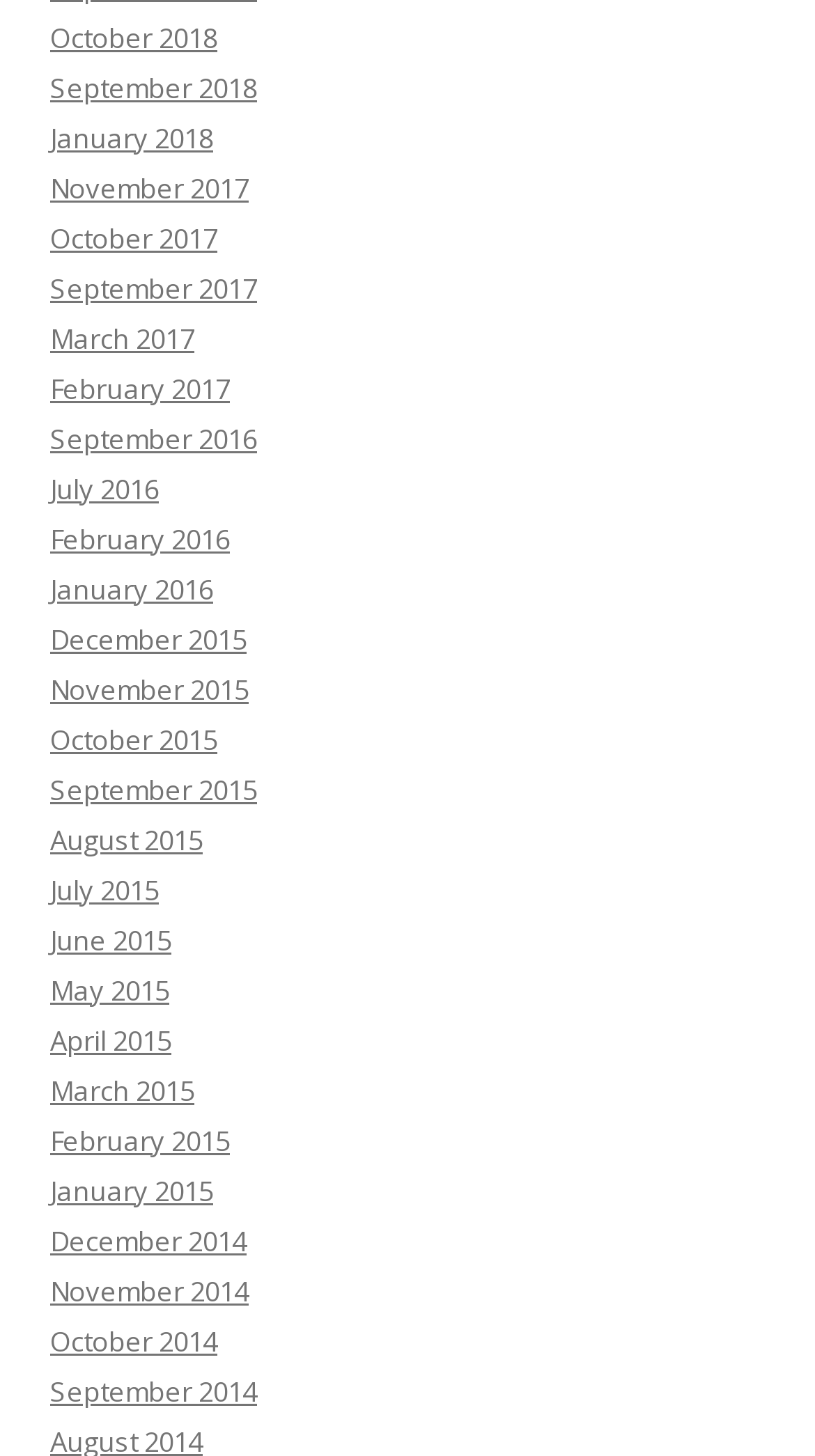Please specify the bounding box coordinates of the clickable region to carry out the following instruction: "view October 2018". The coordinates should be four float numbers between 0 and 1, in the format [left, top, right, bottom].

[0.062, 0.012, 0.267, 0.038]